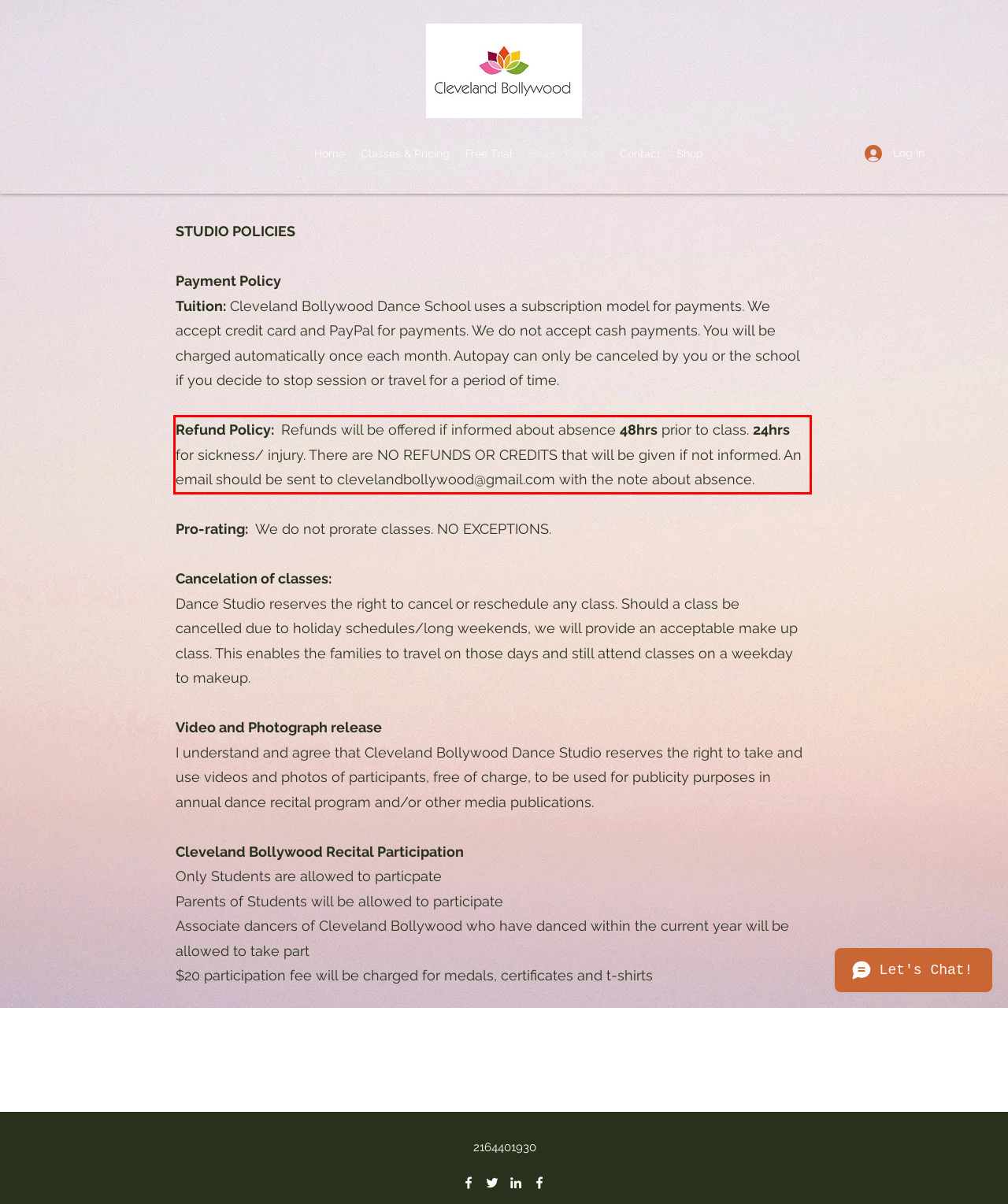Analyze the screenshot of the webpage that features a red bounding box and recognize the text content enclosed within this red bounding box.

Refund Policy: Refunds will be offered if informed about absence 48hrs prior to class. 24hrs for sickness/ injury. There are NO REFUNDS OR CREDITS that will be given if not informed. An email should be sent to clevelandbollywood@gmail.com with the note about absence.